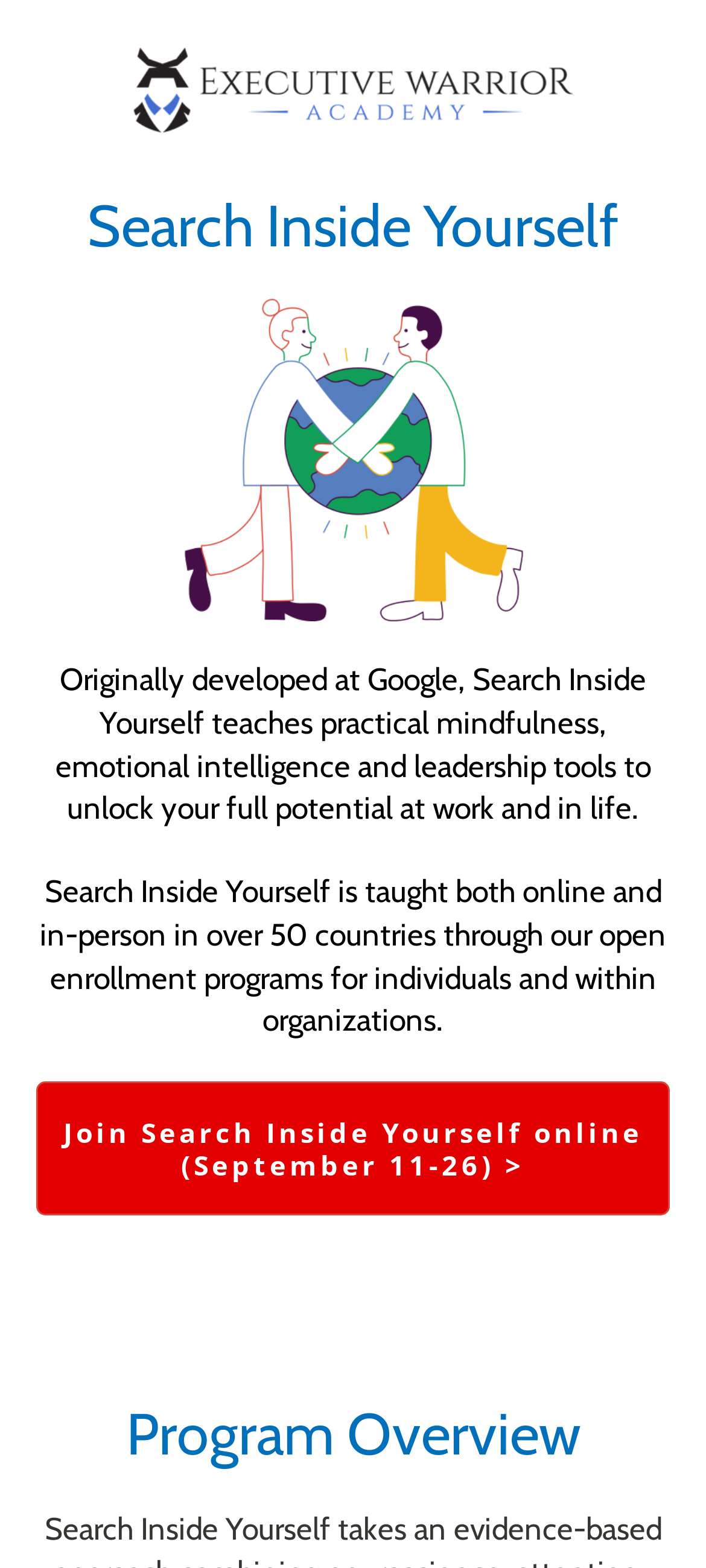Utilize the details in the image to give a detailed response to the question: What is the focus of the program?

I found the answer by reading the StaticText element that says 'Search Inside Yourself teaches practical mindfulness, emotional intelligence and leadership tools to unlock your full potential at work and in life.' which provides the information about the focus of the program.